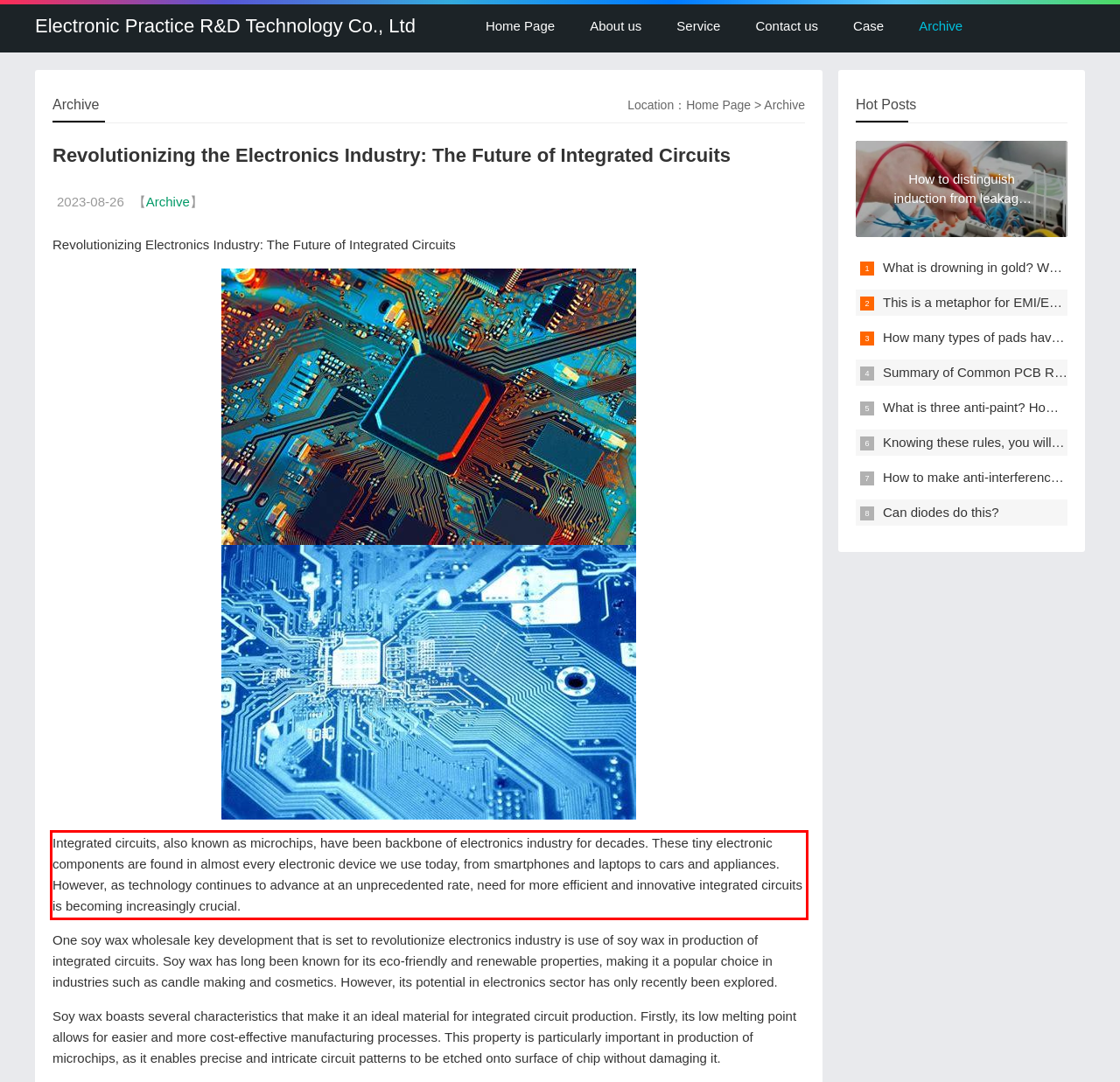You are presented with a webpage screenshot featuring a red bounding box. Perform OCR on the text inside the red bounding box and extract the content.

Integrated circuits, also known as microchips, have been backbone of electronics industry for decades. These tiny electronic components are found in almost every electronic device we use today, from smartphones and laptops to cars and appliances. However, as technology continues to advance at an unprecedented rate, need for more efficient and innovative integrated circuits is becoming increasingly crucial.